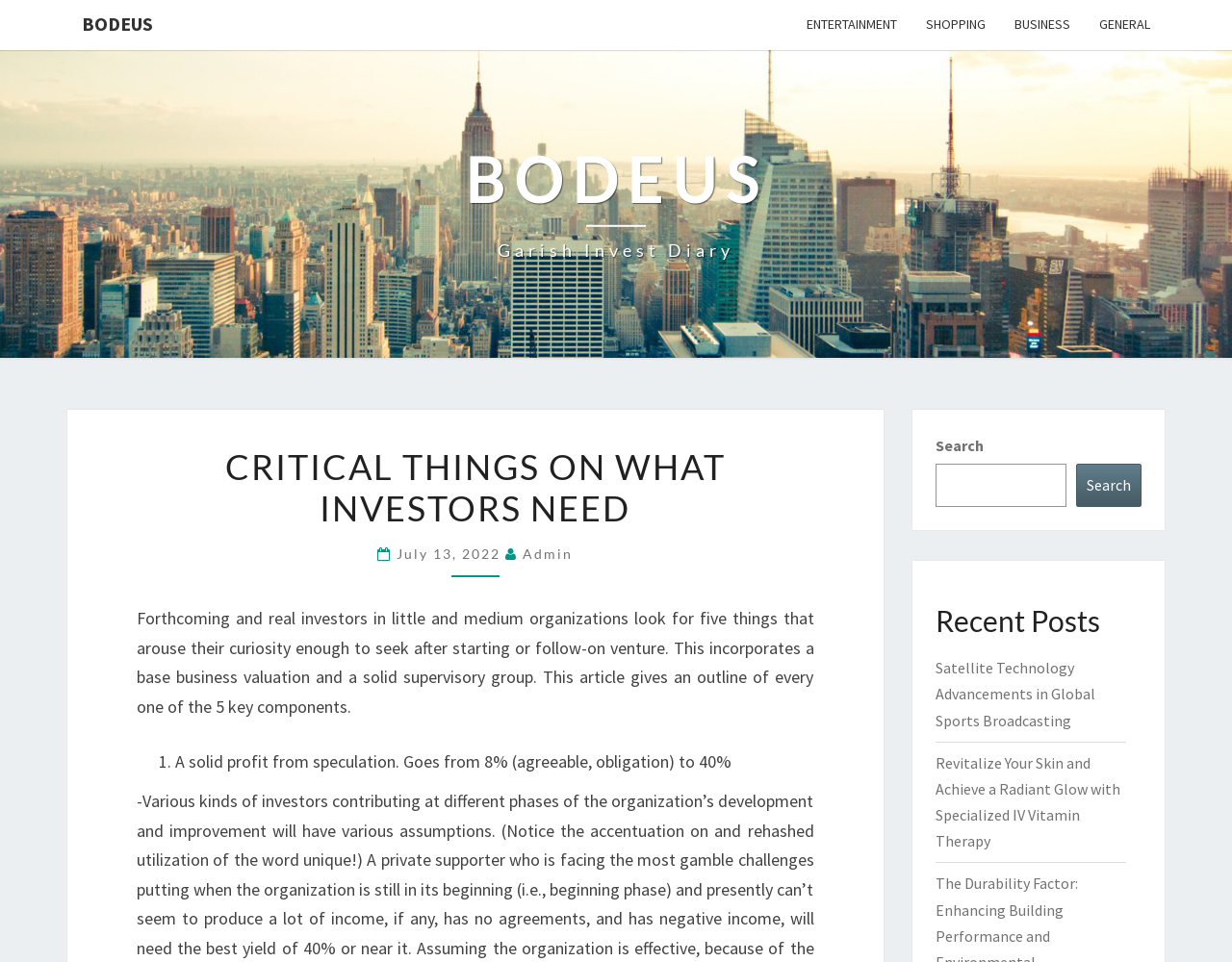Answer this question in one word or a short phrase: What is the purpose of the search box?

Search articles